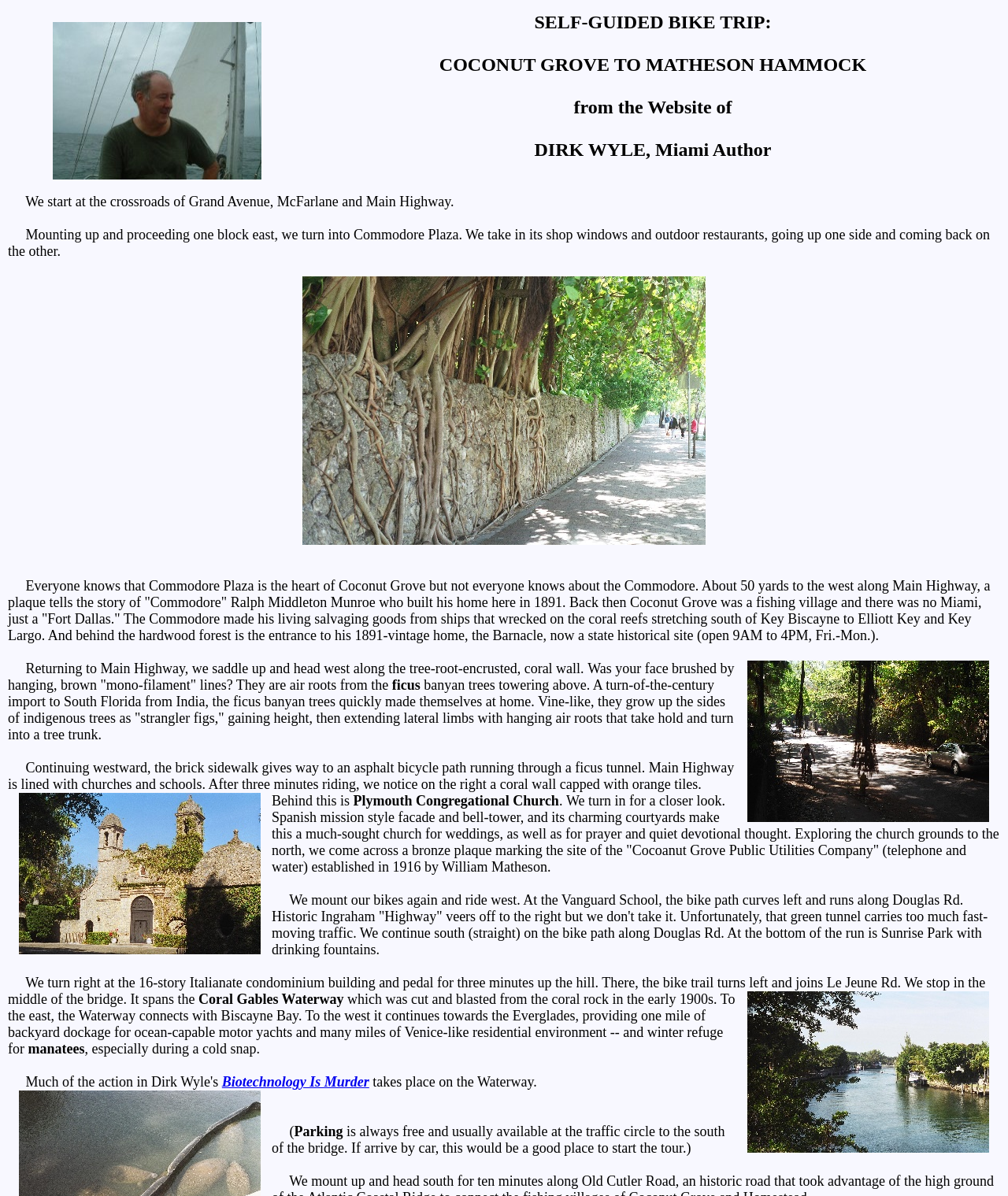Offer a thorough description of the webpage.

This webpage is about a self-guided bike trip from Coconut Grove to Matheson Hammock. At the top of the page, there is a table with two cells. The left cell contains an image of a ketch, and the right cell has a heading that describes the bike trip. Below the table, there are several paragraphs of text that provide a detailed description of the bike route.

The text is accompanied by several images, including a coral rock wall overgrown by ficus tree roots, a bicycle path with hanging air roots, and the Plymouth Congregational Church. The images are scattered throughout the text, providing visual aids to help illustrate the route.

The bike trip starts at the crossroads of Grand Avenue, McFarlane, and Main Highway, and proceeds east into Commodore Plaza. The route then turns west along Main Highway, passing by the Commodore's 1891-vintage home, the Barnacle, which is now a state historical site.

As the route continues west, it passes by a coral wall capped with orange tiles, behind which is the Plymouth Congregational Church. The church has a Spanish mission-style facade and bell tower, and its charming courtyards make it a popular spot for weddings and quiet reflection.

The route then turns south onto Douglas Road, passing by the Vanguard School and Sunrise Park, before turning right at a 16-story Italianate condominium building. The bike trail then turns left and joins Le Jeune Road, eventually stopping at a bridge that spans the Coral Gables Waterway.

The webpage provides a detailed and descriptive guide to the bike route, including information about the history and landmarks of the area. It also includes several images to help illustrate the route and provide a sense of what to expect along the way.